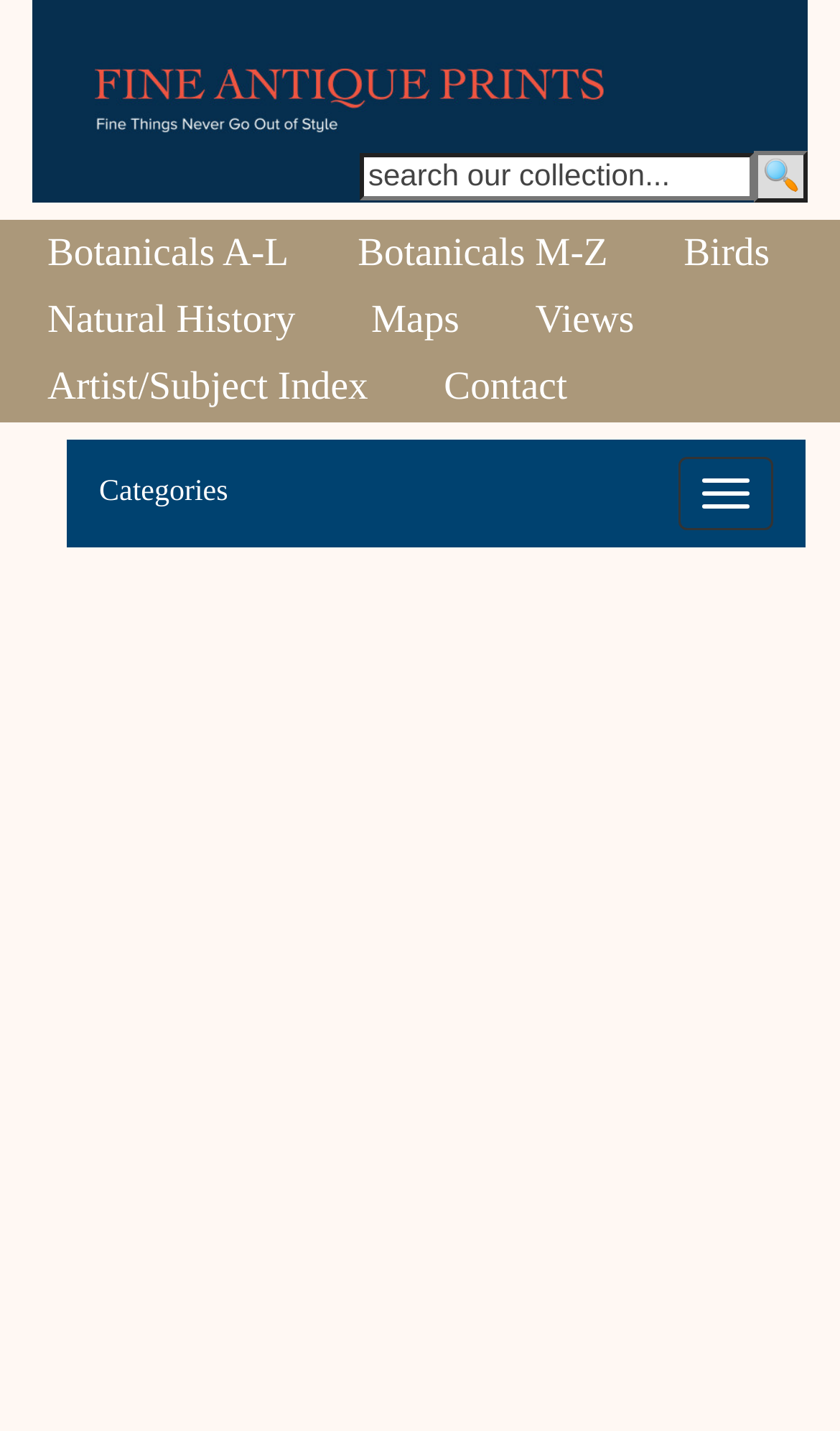Please use the details from the image to answer the following question comprehensively:
What is the label above the category list?

The label 'Categories' is located above the category list, indicating that the links below are categorized lists of antique prints, maps, and watercolors.